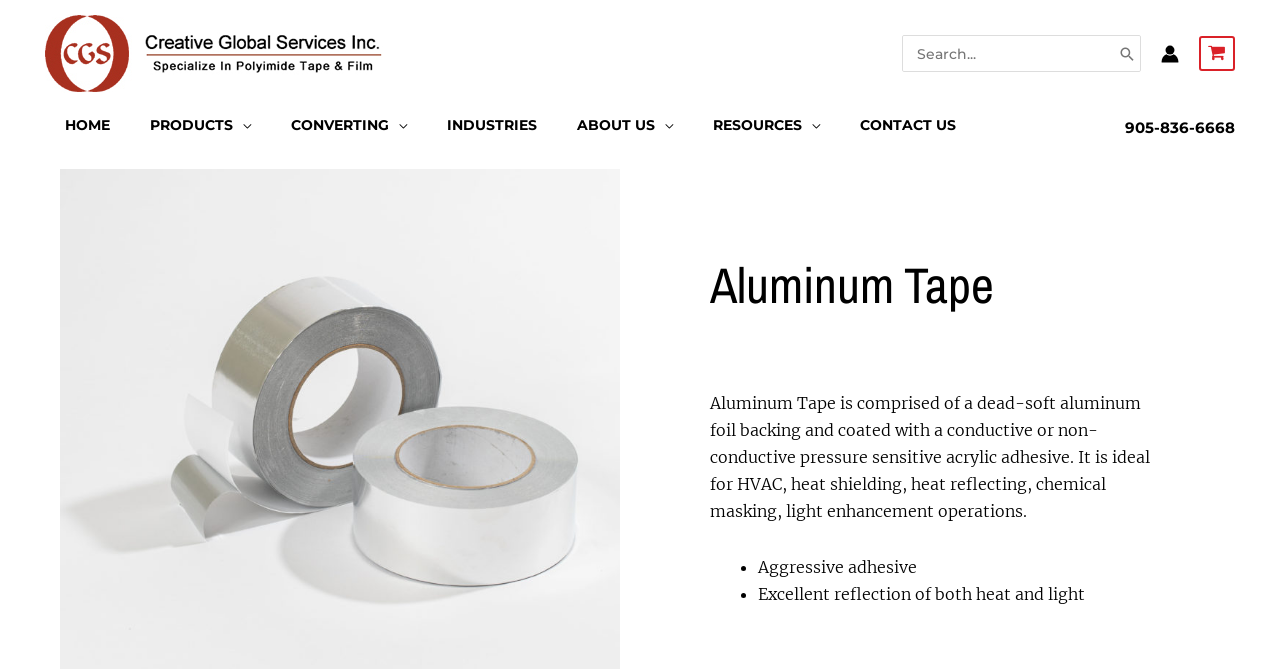How many menu toggles are in the navigation?
Can you offer a detailed and complete answer to this question?

By examining the navigation section of the webpage, I count four menu toggles, corresponding to the elements with the text 'PRODUCTS', 'CONVERTING', 'ABOUT US', and 'RESOURCES'.